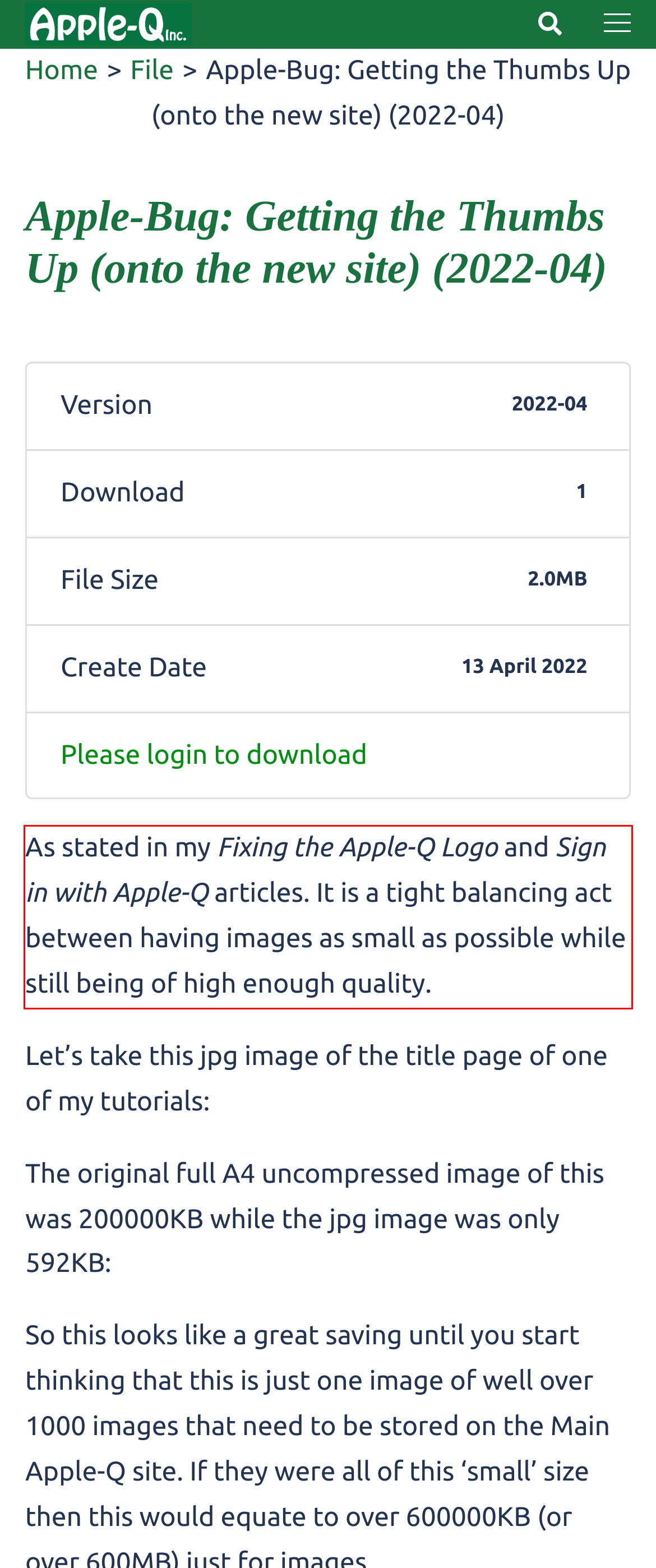Please examine the screenshot of the webpage and read the text present within the red rectangle bounding box.

As stated in my Fixing the Apple-Q Logo and Sign in with Apple-Q articles. It is a tight balancing act between having images as small as possible while still being of high enough quality.